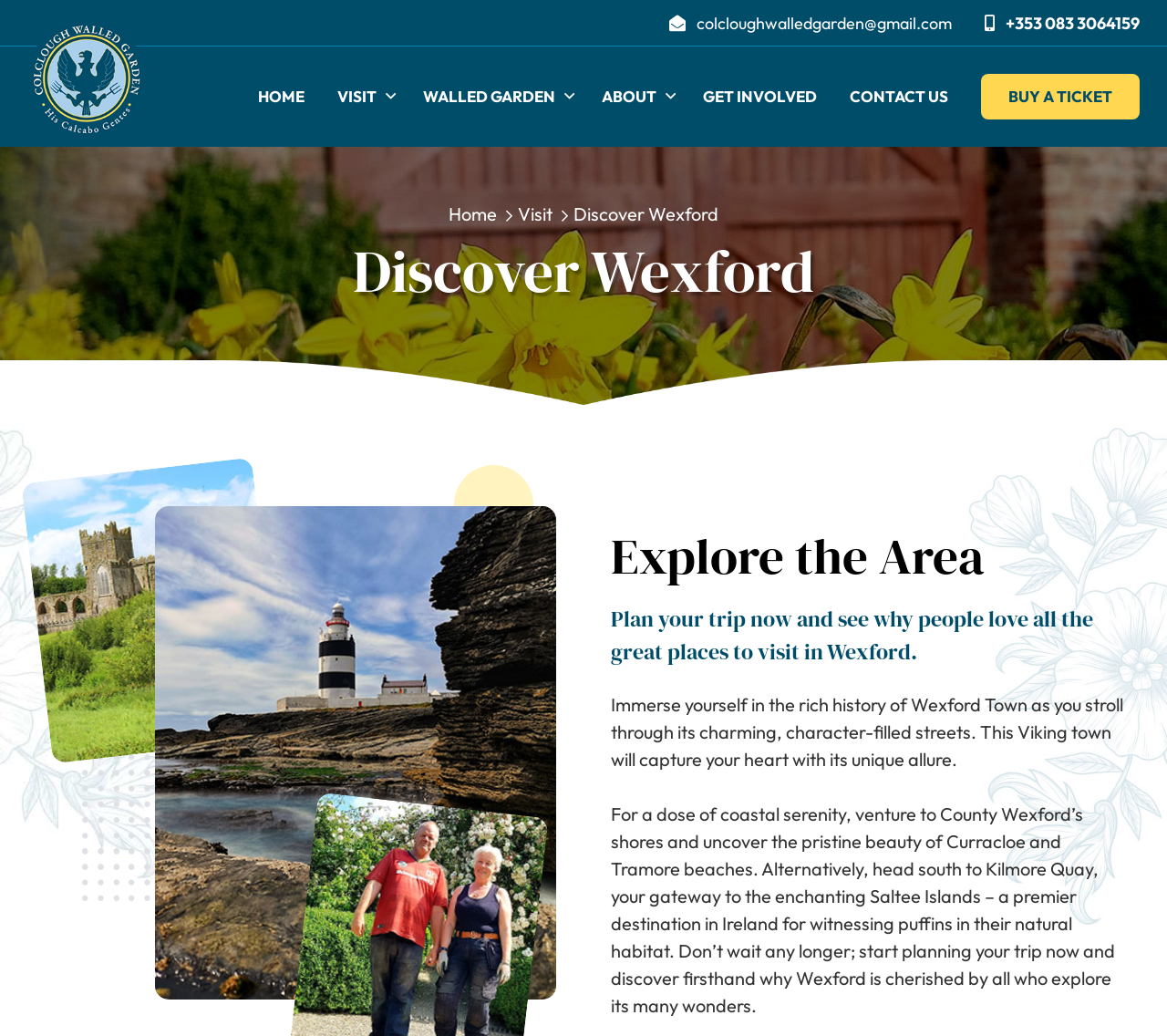Please provide the bounding box coordinates for the UI element as described: "Visit". The coordinates must be four floats between 0 and 1, represented as [left, top, right, bottom].

[0.444, 0.194, 0.473, 0.22]